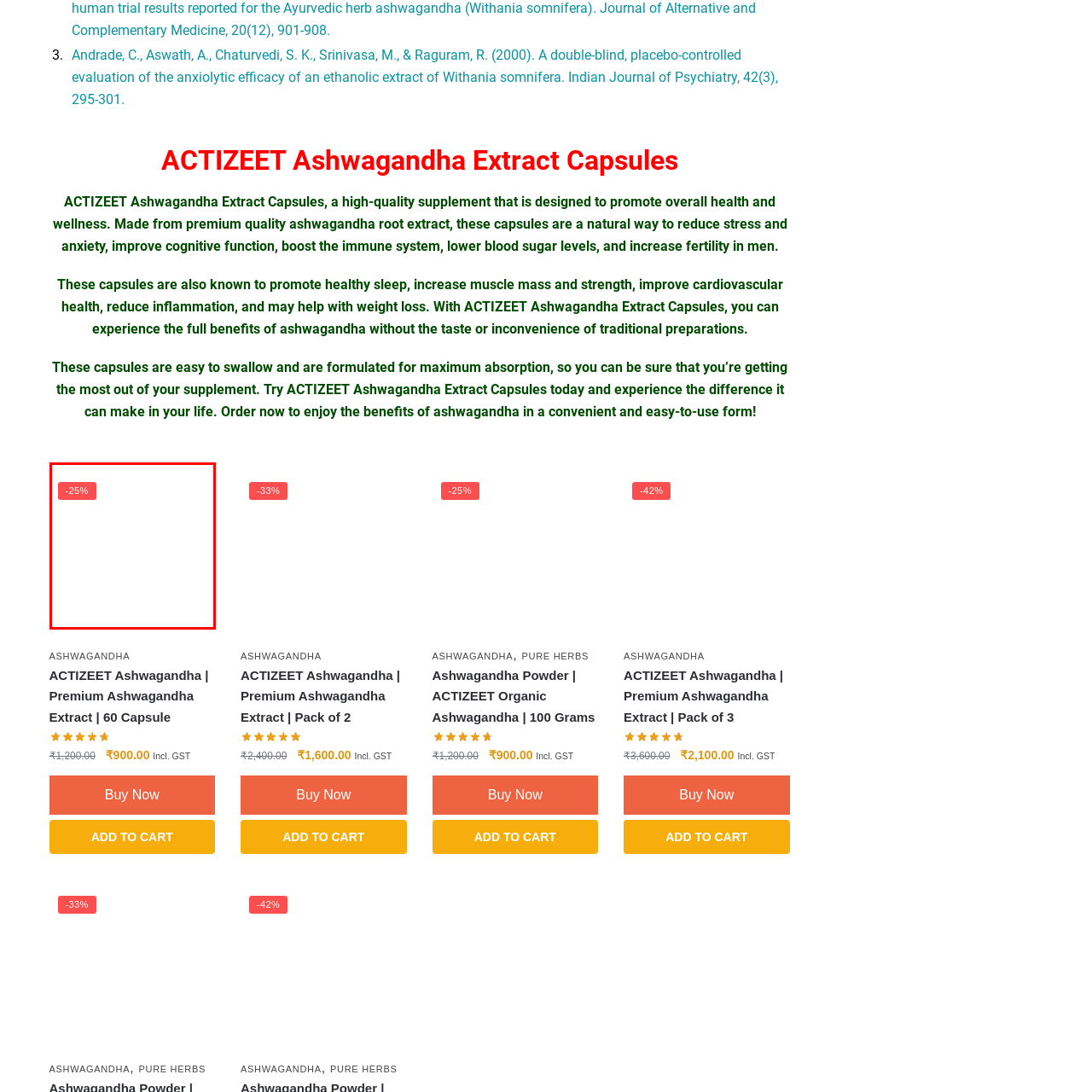What is the purpose of the ACTIZEET Ashwagandha Premium Extract?
Take a close look at the image within the red bounding box and respond to the question with detailed information.

The context suggests that the ACTIZEET Ashwagandha Premium Extract is a high-quality ashwagandha supplement designed to enhance health and wellness, implying that it is intended to promote overall well-being.